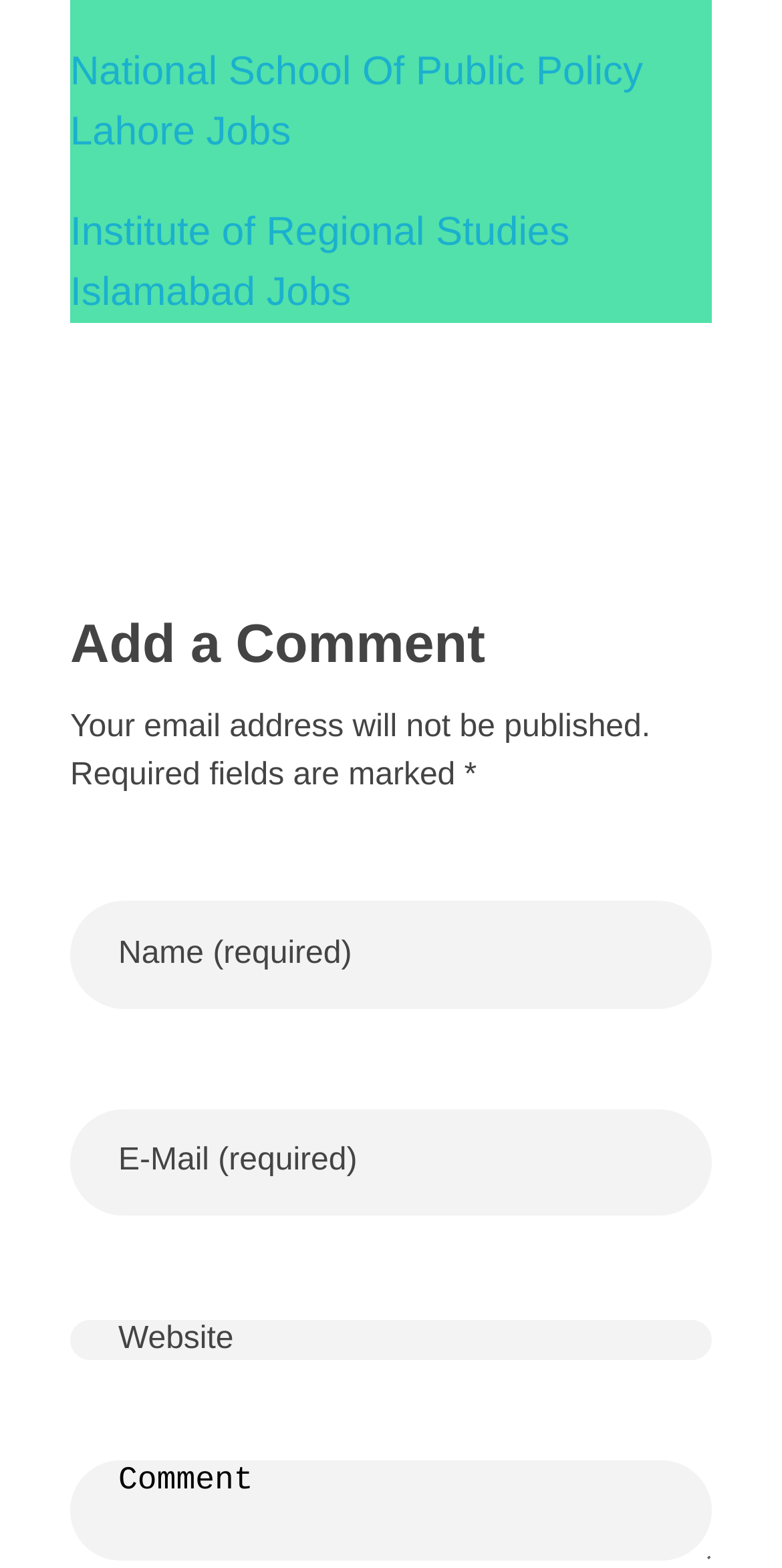What is the purpose of the textboxes?
Based on the image, answer the question with as much detail as possible.

The textboxes are for users to input their name, email, website, and comment, which suggests that the purpose of these textboxes is for users to leave a comment on the webpage.